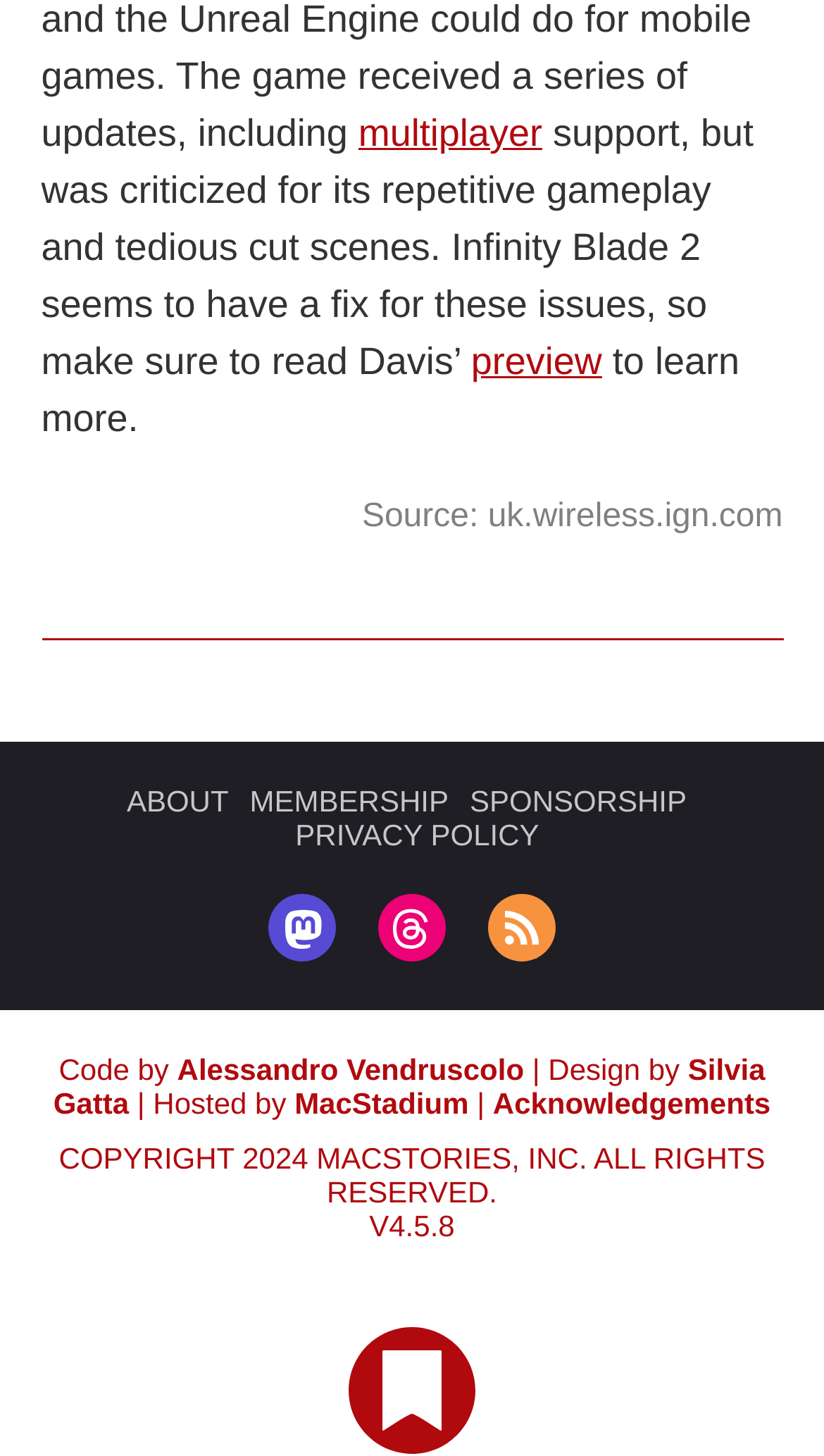Who designed the webpage?
Please ensure your answer to the question is detailed and covers all necessary aspects.

The webpage has a footer section with a 'Design by' label, followed by a link to 'Silvia Gatta', indicating that she is the designer of the webpage.